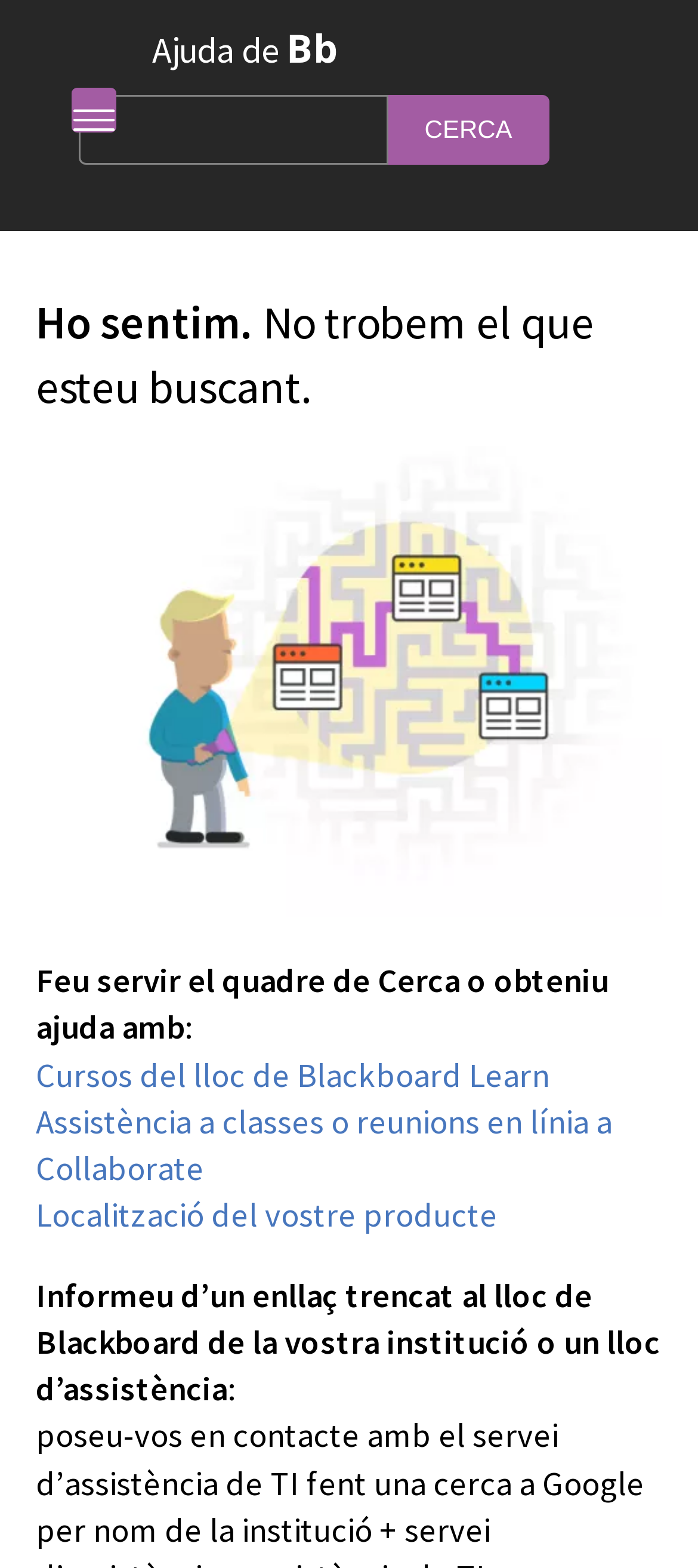What is the purpose of the search box?
Answer the question with a detailed and thorough explanation.

The search box is a textbox element with the label 'Search Query' and a button with the text 'Cerca'. This suggests that the user can enter a query in the textbox and click the button to search for relevant content on the website.